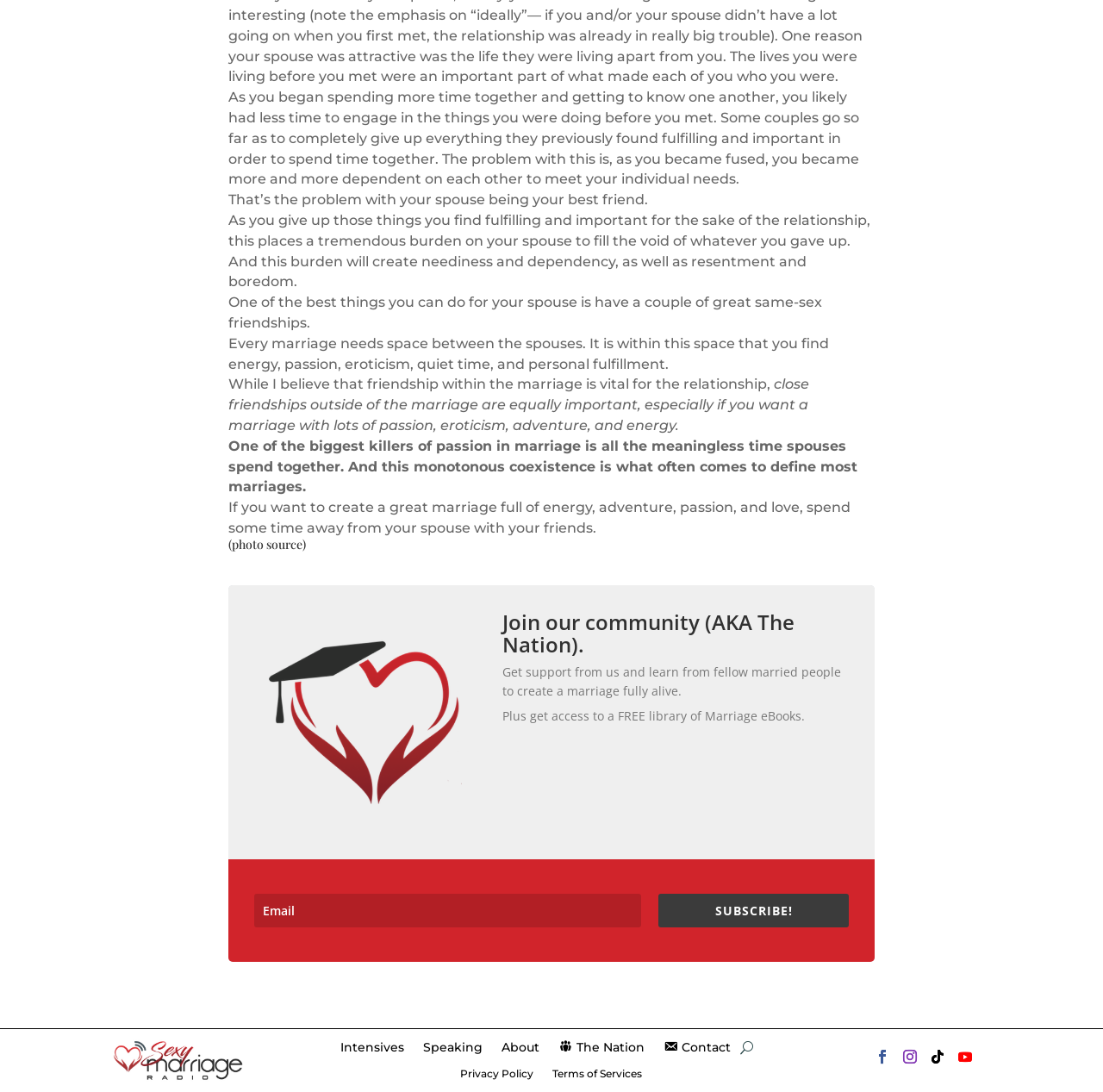Identify the bounding box coordinates for the UI element described as: "Notes to Financial Statements". The coordinates should be provided as four floats between 0 and 1: [left, top, right, bottom].

None